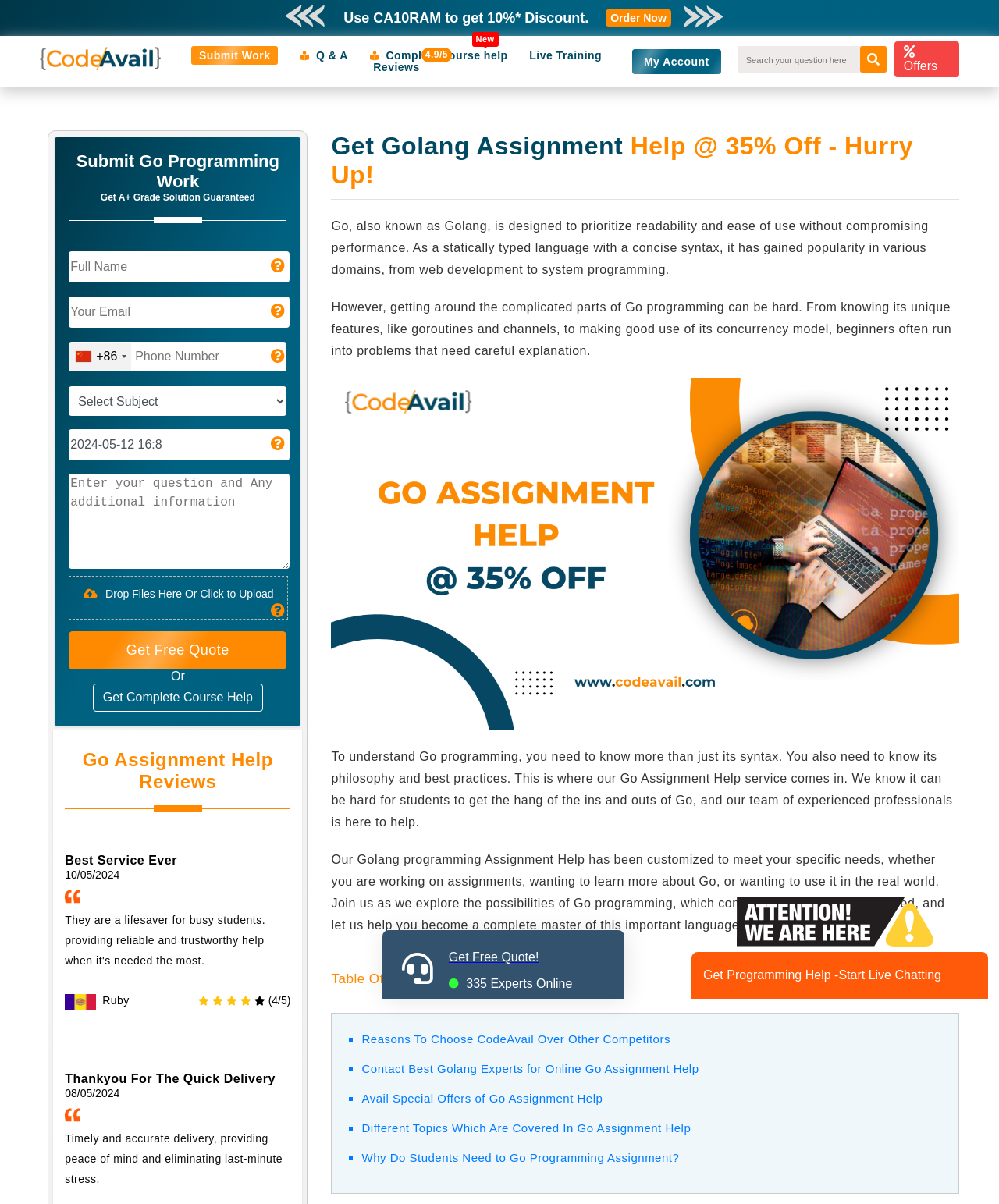Illustrate the webpage's structure and main components comprehensively.

This webpage is about Go programming assignment help, offering expert assistance to students. At the top, there is a logo with a discount offer, accompanied by an image and a link to "Order Now". Below this, there are several links to different sections of the website, including "Submit Work", "Q & A", "Complete course help", and "Live Training". 

On the right side, there is a search bar with a button, and a link to "My Account". Above this, there is a heading that reads "Submit Go Programming Work Get A+ Grade Solution Guaranteed". Below this heading, there is a form with fields for full name, phone number, and email, as well as a dropdown menu for country code and a deadline selector. 

Further down, there is a section with reviews from customers, including ratings and quotes. Each review has a flag icon and a date. There is also a call-to-action button to "Get Free Quote". 

The main content of the webpage is divided into sections, including an introduction to Go programming, the benefits of using the assignment help service, and a table of contents with links to different topics related to Go programming. There are also several images throughout the page, including a logo and a screenshot of Go assignment help. 

At the bottom of the page, there is a chat widget iframe, allowing users to interact with customer support. Overall, the webpage is designed to provide information and assistance to students seeking help with Go programming assignments.